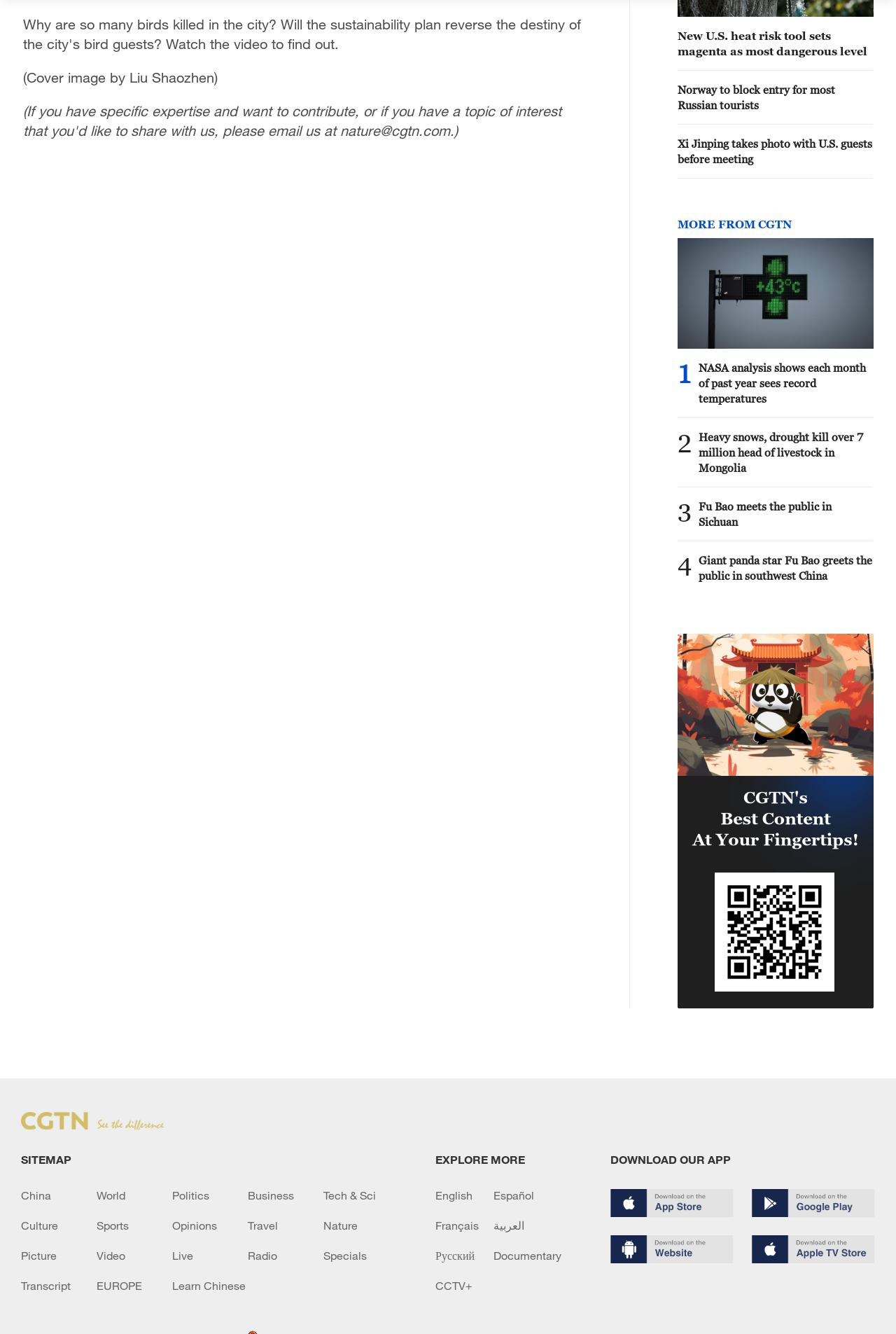What is the topic of the first news article?
Please respond to the question with a detailed and thorough explanation.

I determined the answer by looking at the first heading element on the webpage, which is 'New U.S. heat risk tool sets magenta as most dangerous level'. The topic of the article is the 'New U.S. heat risk tool'.